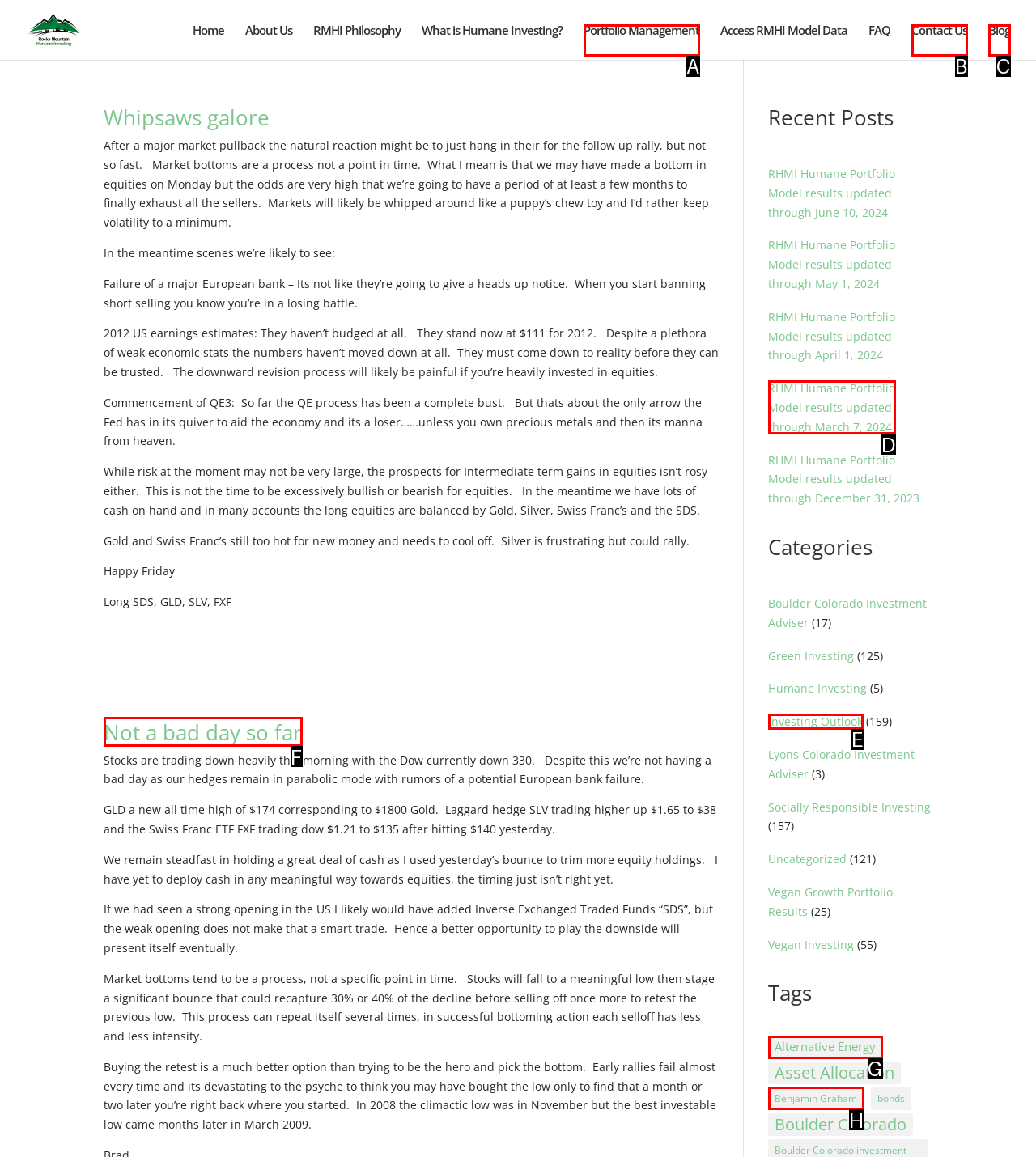Given the description: Blogging Tips, select the HTML element that matches it best. Reply with the letter of the chosen option directly.

None